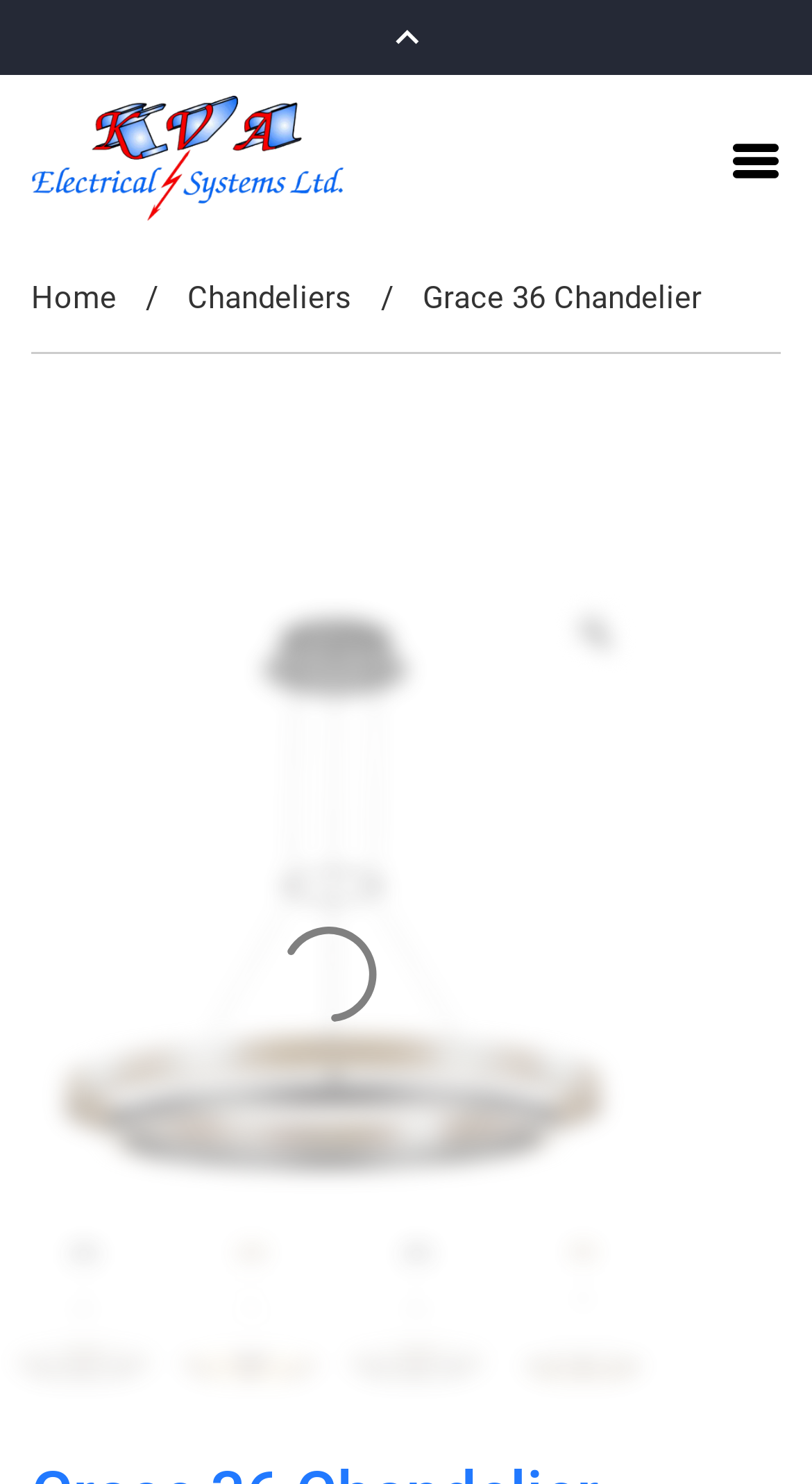Create a detailed narrative describing the layout and content of the webpage.

The webpage is about the "Grace 36 Chandelier" product from KVA ELECTRICAL SYSTEMS LTD. At the top left corner, there is a logo of the company, which is also a link. Next to the logo, there is a breadcrumb navigation menu that shows the path "Home / Chandeliers / Grace 36 Chandelier". 

On the top right corner, there is a button with an icon. Below the navigation menu, there is a large image that takes up most of the width of the page, showcasing the product. 

Below the large image, there are four smaller images lined up horizontally, likely showing different views or features of the product. On the right side of the large image, there is a link with an icon. 

The product specifications are not explicitly mentioned on the page, but the meta description provides some details, including the voltage, wattage, total delivered lumens, and LED module information.